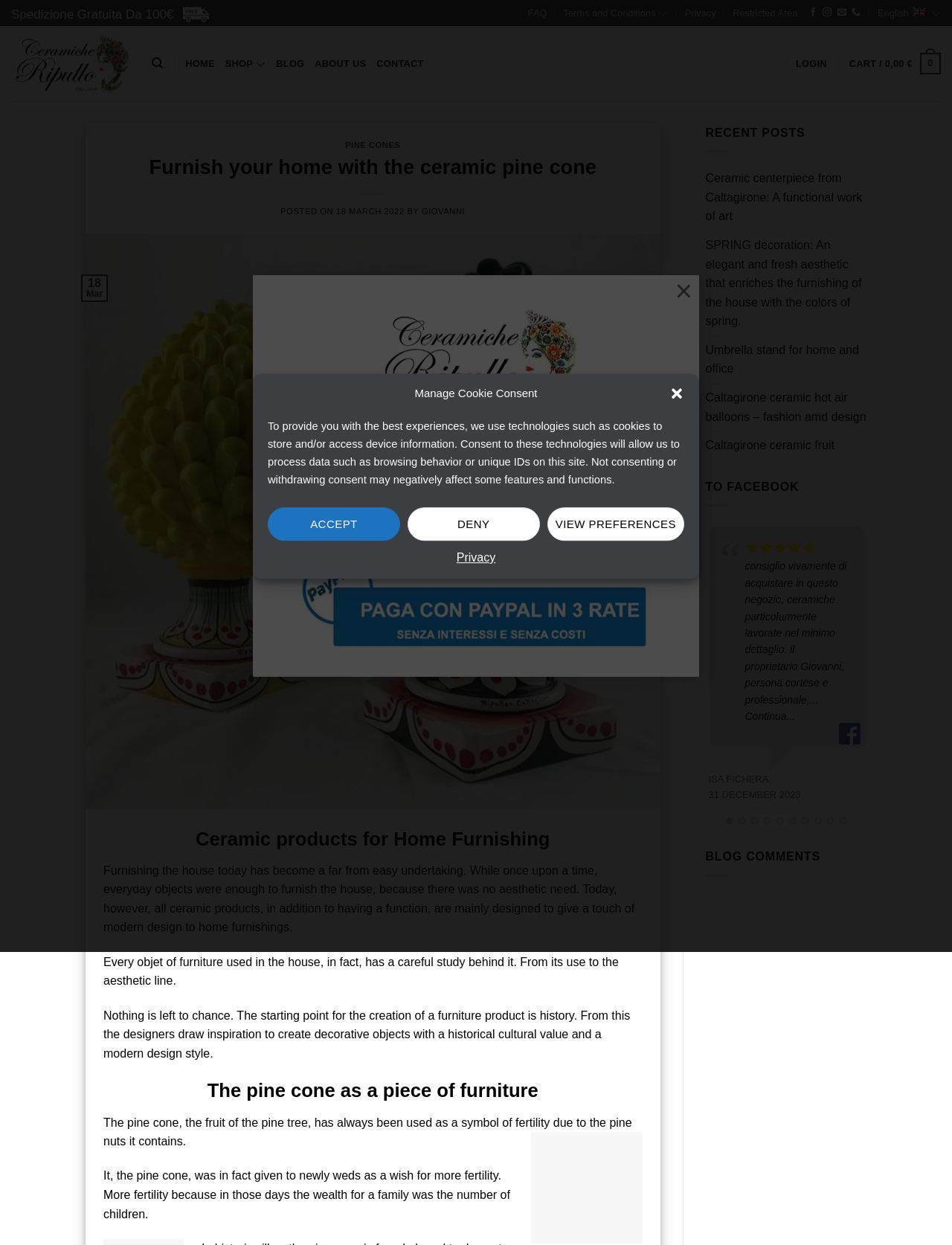Please specify the bounding box coordinates of the element that should be clicked to execute the given instruction: 'Go to the top of the page'. Ensure the coordinates are four float numbers between 0 and 1, expressed as [left, top, right, bottom].

[0.953, 0.736, 0.983, 0.76]